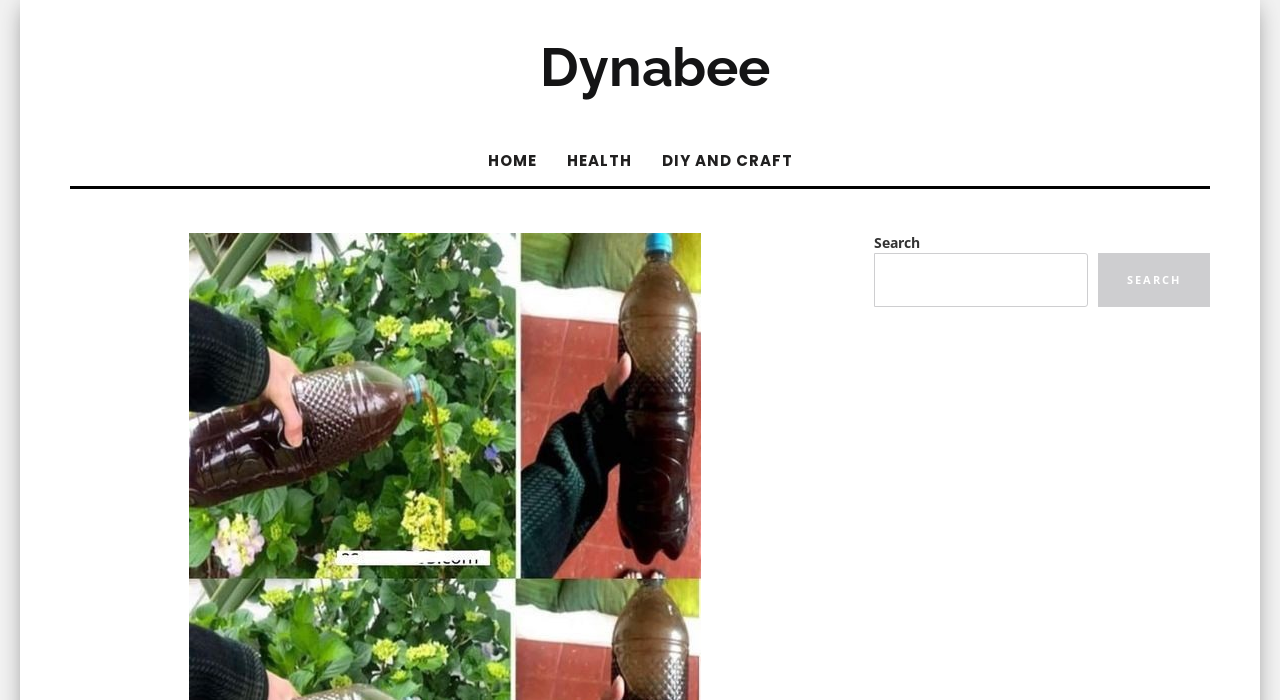Based on the image, provide a detailed response to the question:
What is the topic of the current webpage?

The topic of the current webpage can be determined by looking at the link 'Homemade Fertilizer: Use It On Your Plants And They Will Grow Faster' which is located under the 'DIY AND CRAFT' category, indicating that the current webpage is about homemade fertilizer.